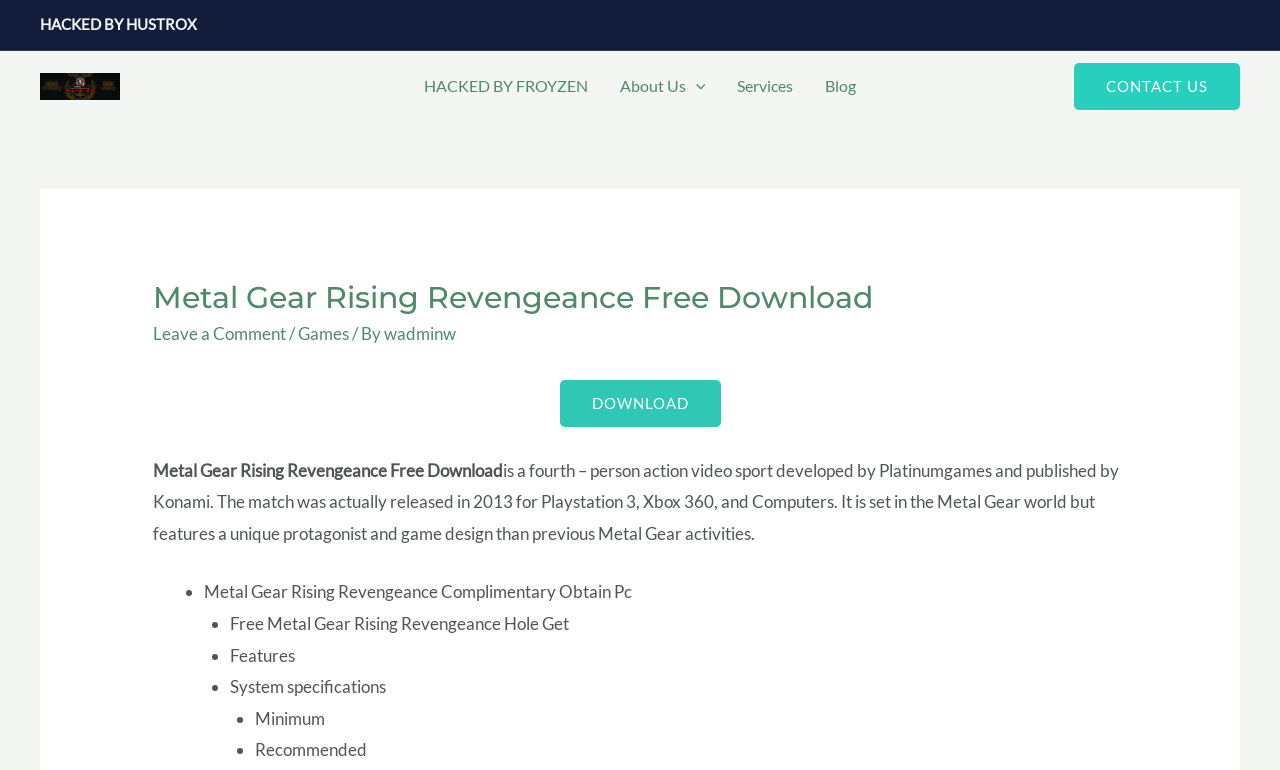Determine the bounding box coordinates for the area you should click to complete the following instruction: "Contact us".

[0.839, 0.081, 0.969, 0.142]